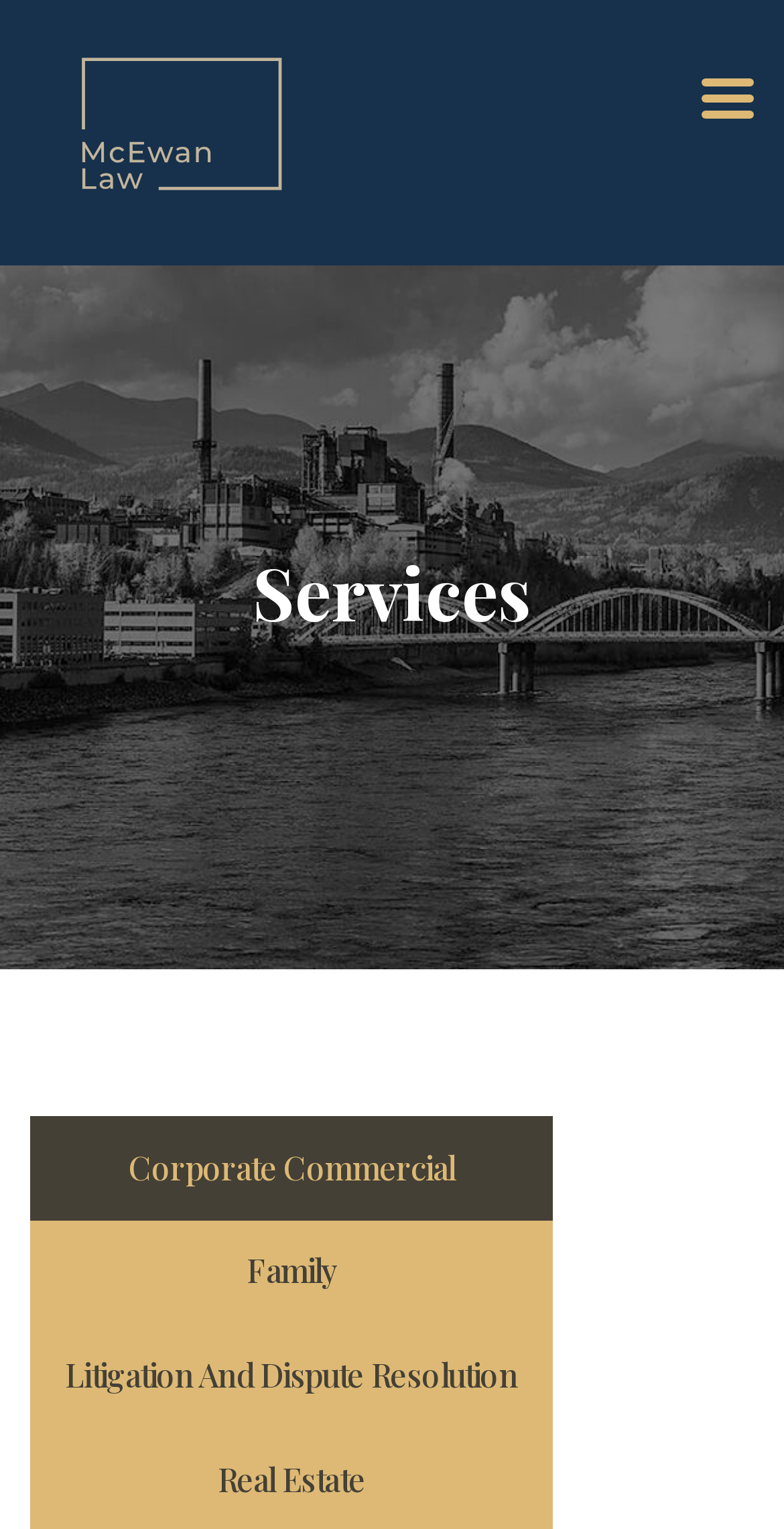How many tabs are available under the 'Services' heading?
Analyze the screenshot and provide a detailed answer to the question.

Under the 'Services' heading, there are three tabs: 'Corporate Commercial', 'Family', and 'Litigation And Dispute Resolution', which can be identified by their respective bounding box coordinates and OCR text.